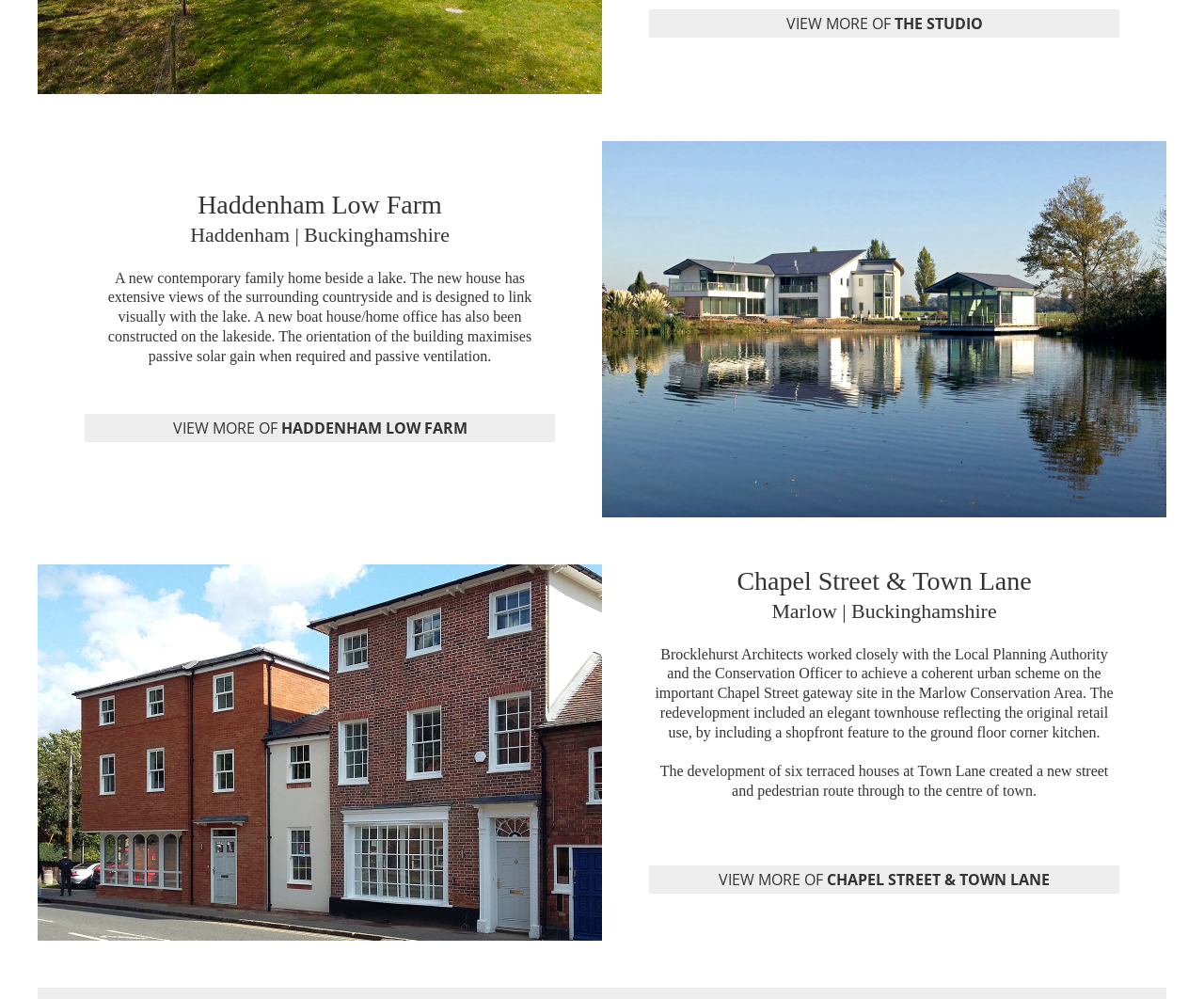How many links are on the webpage?
Using the image provided, answer with just one word or phrase.

5